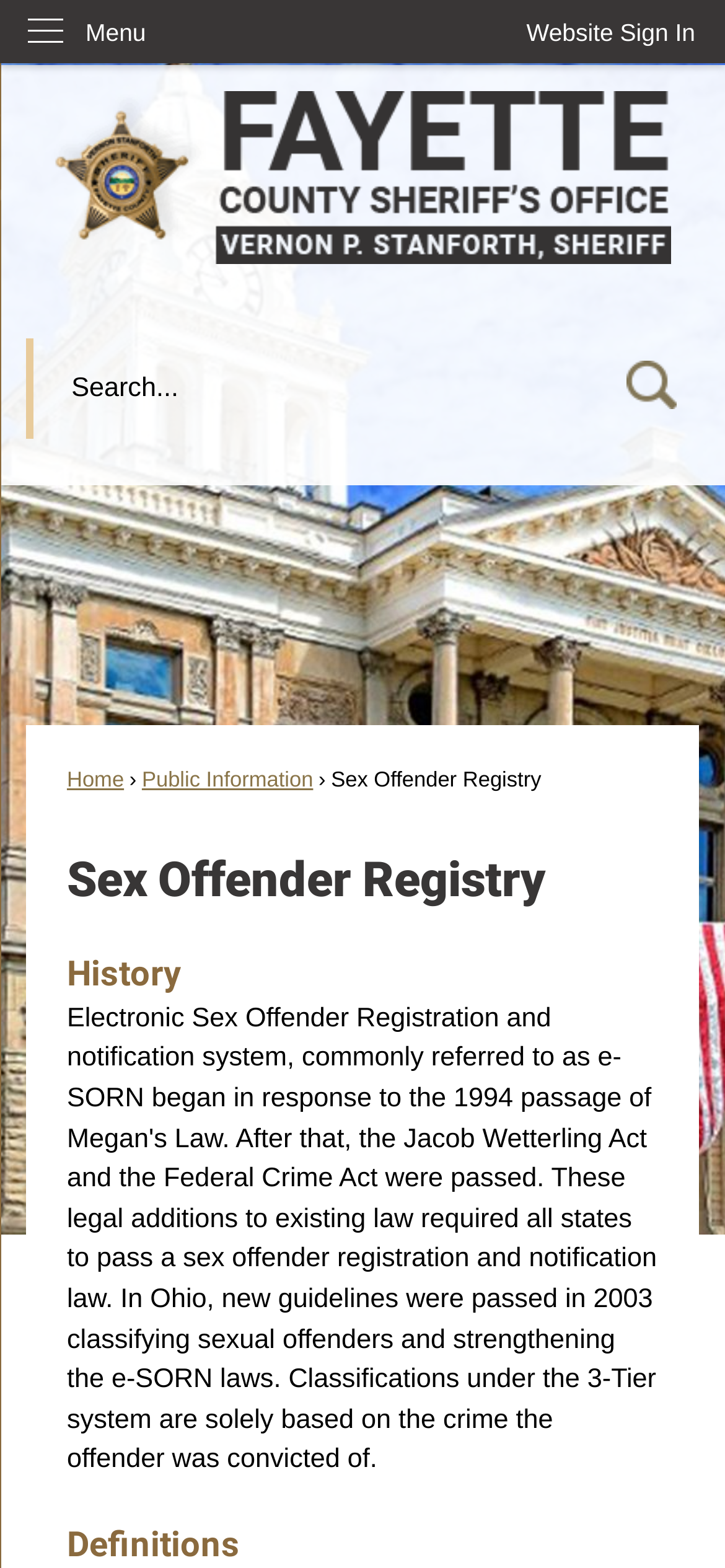Provide your answer in one word or a succinct phrase for the question: 
What is the title of the secondary heading?

History